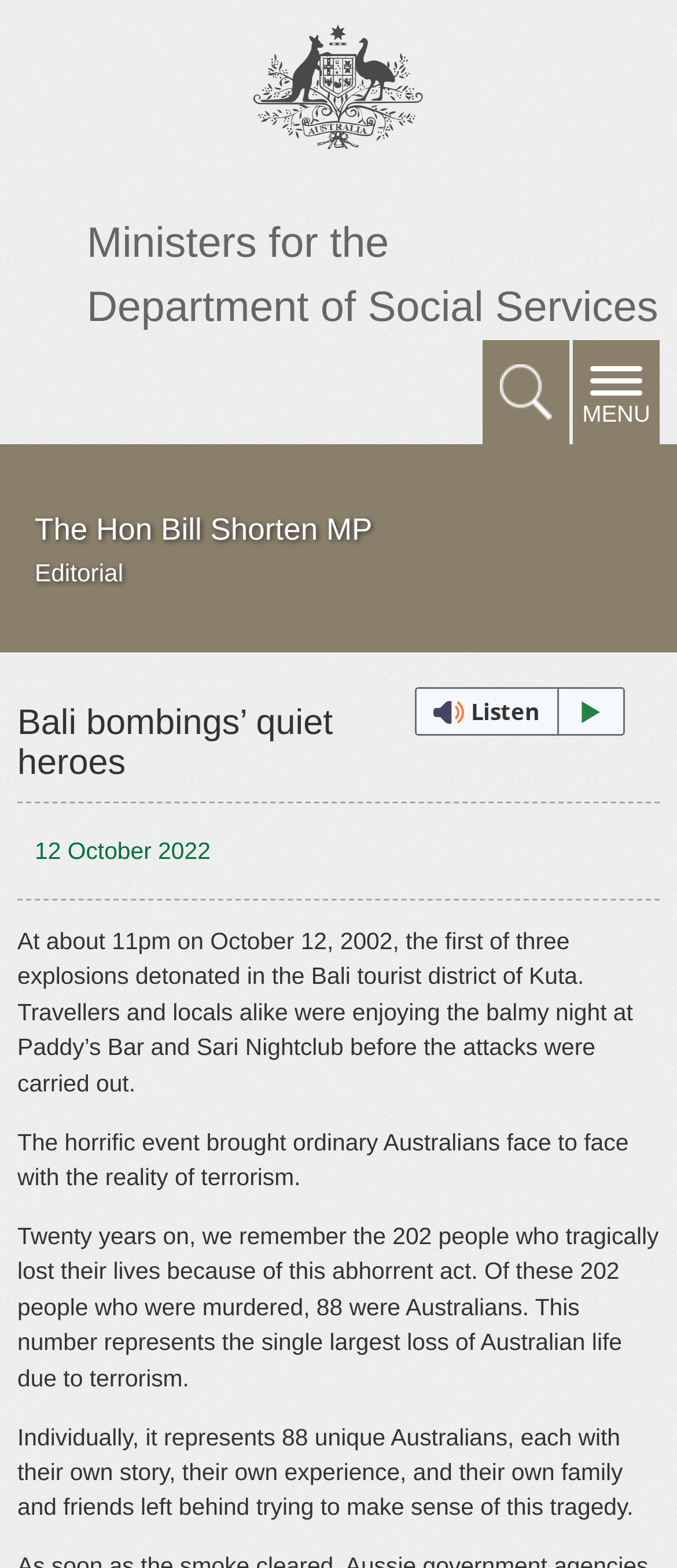What is the date of the Bali bombings?
Using the screenshot, give a one-word or short phrase answer.

12 October 2002